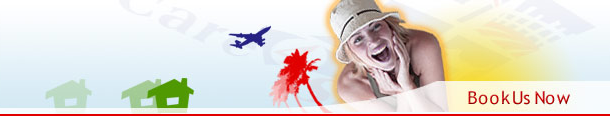Describe all the elements in the image with great detail.

The image features a bright and cheerful design, highlighting a woman expressing excitement, presumably about travel or vacation plans. She is depicted against a vibrant background that interweaves playful icons—a green house, a palm tree, and an airplane—symbolizing travel and leisure. The overall color palette incorporates light blues and a gradient of warm colors, enhancing the sense of joy and adventure. Accompanying this visual, a prominent call-to-action button reads "Book Us Now," inviting viewers to make arrangements for their next getaway. This composition effectively captures the essence of holiday excitement and the ease of planning a memorable trip.